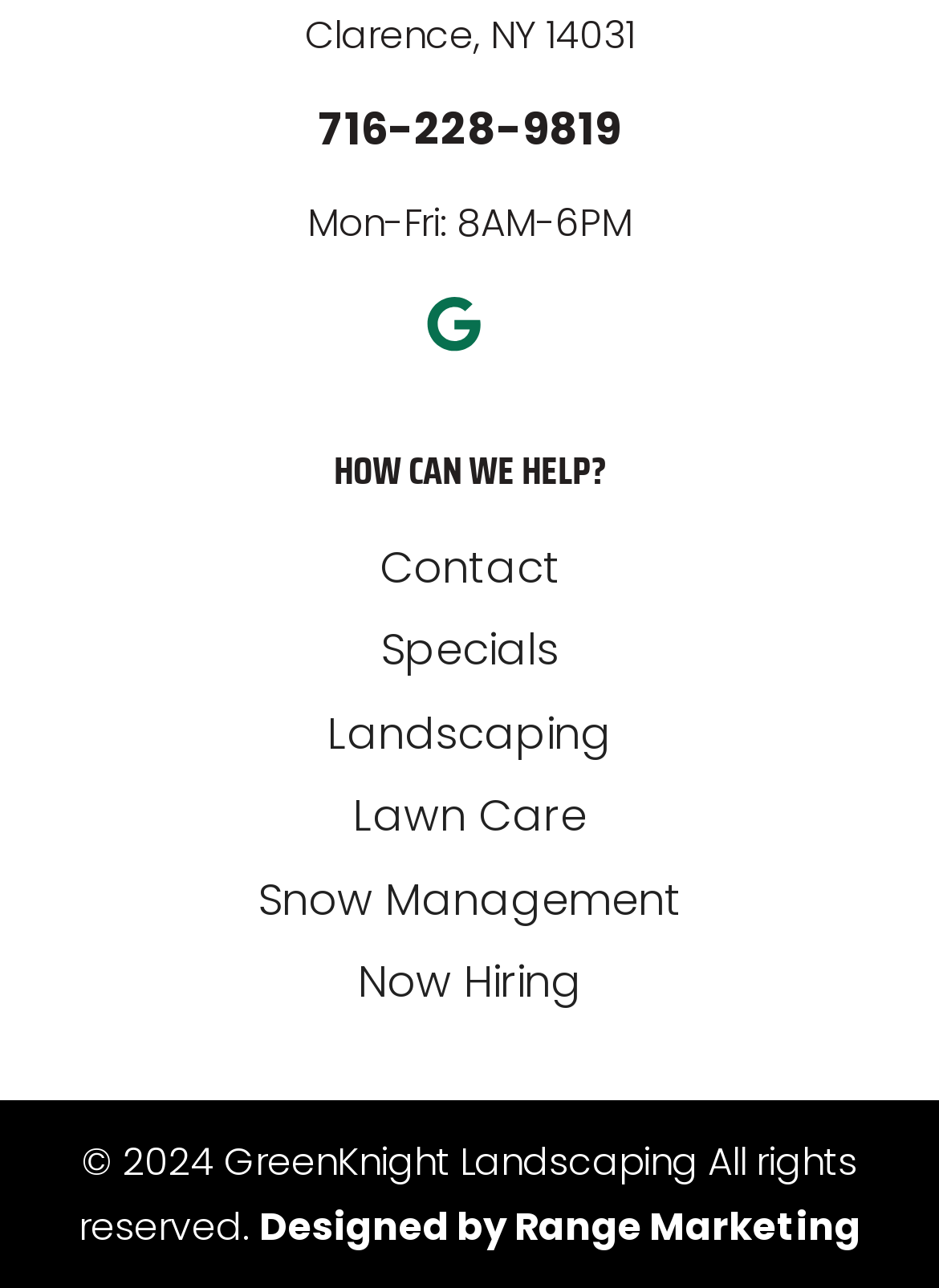Answer the question below in one word or phrase:
What year is the copyright of GreenKnight Landscaping?

2024